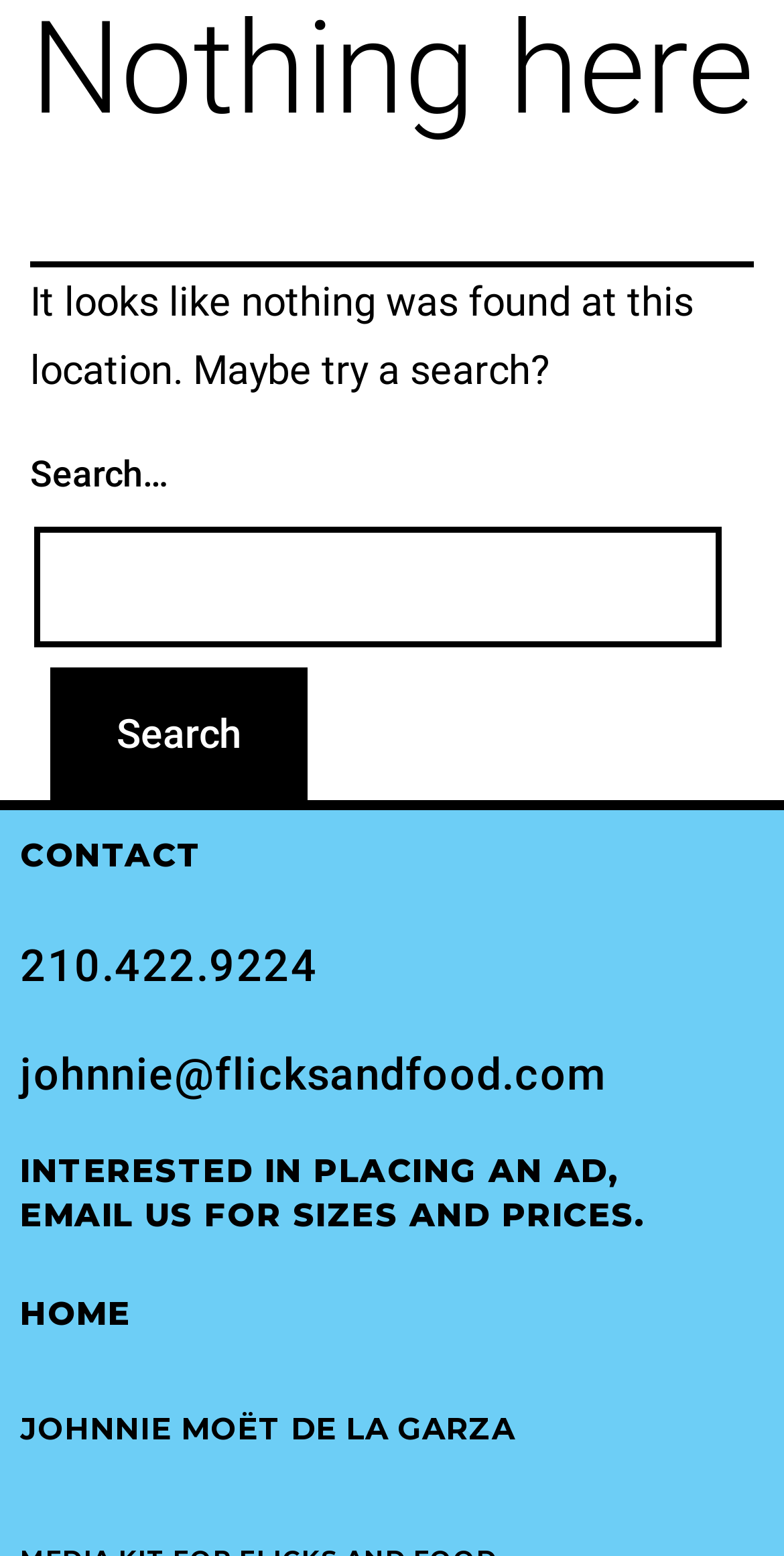Give a one-word or short phrase answer to the question: 
What is the email address for advertising inquiries?

johnnie@flicksandfood.com